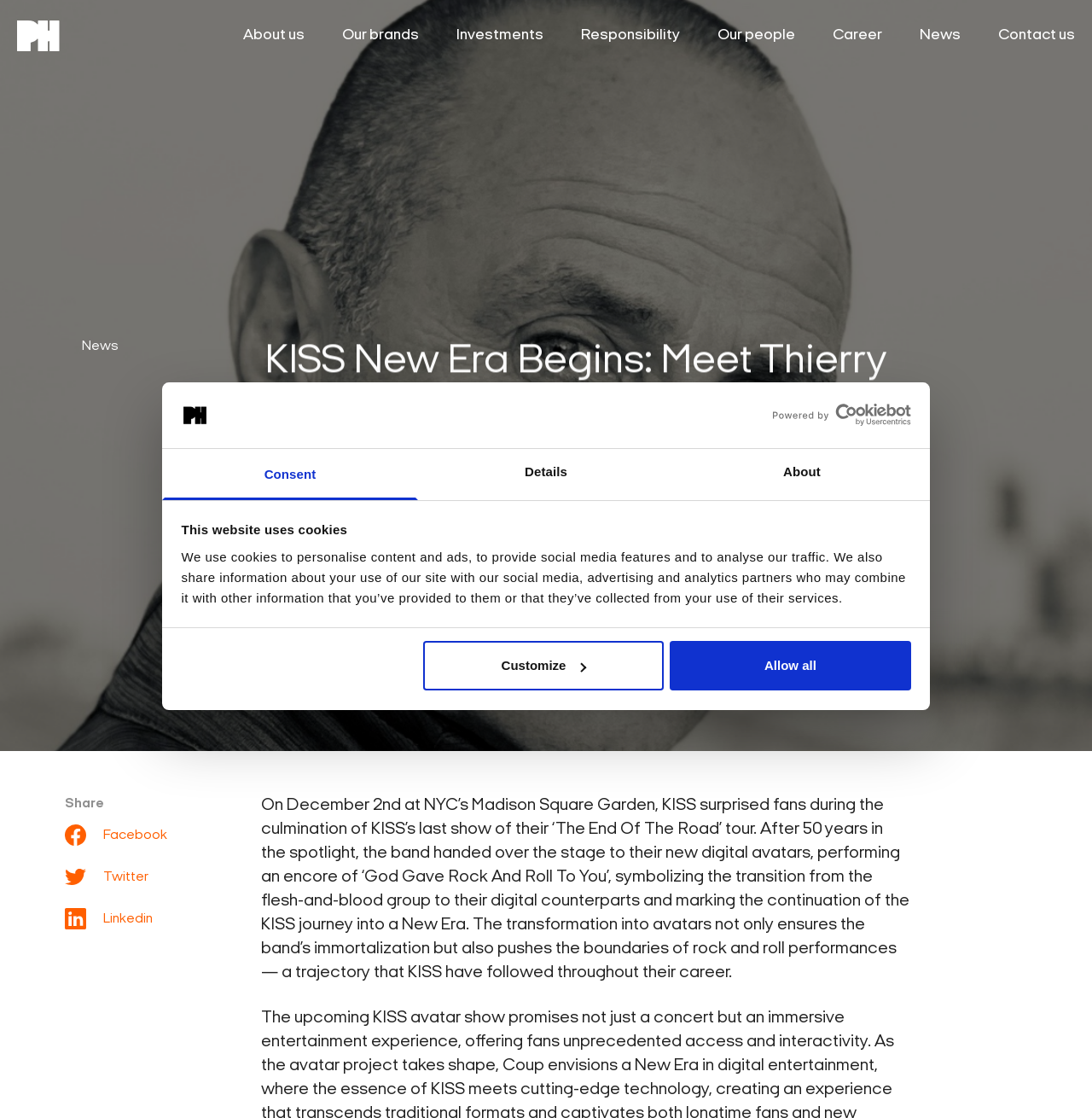What is the name of the tour that KISS was on?
Please provide a single word or phrase answer based on the image.

The End Of The Road